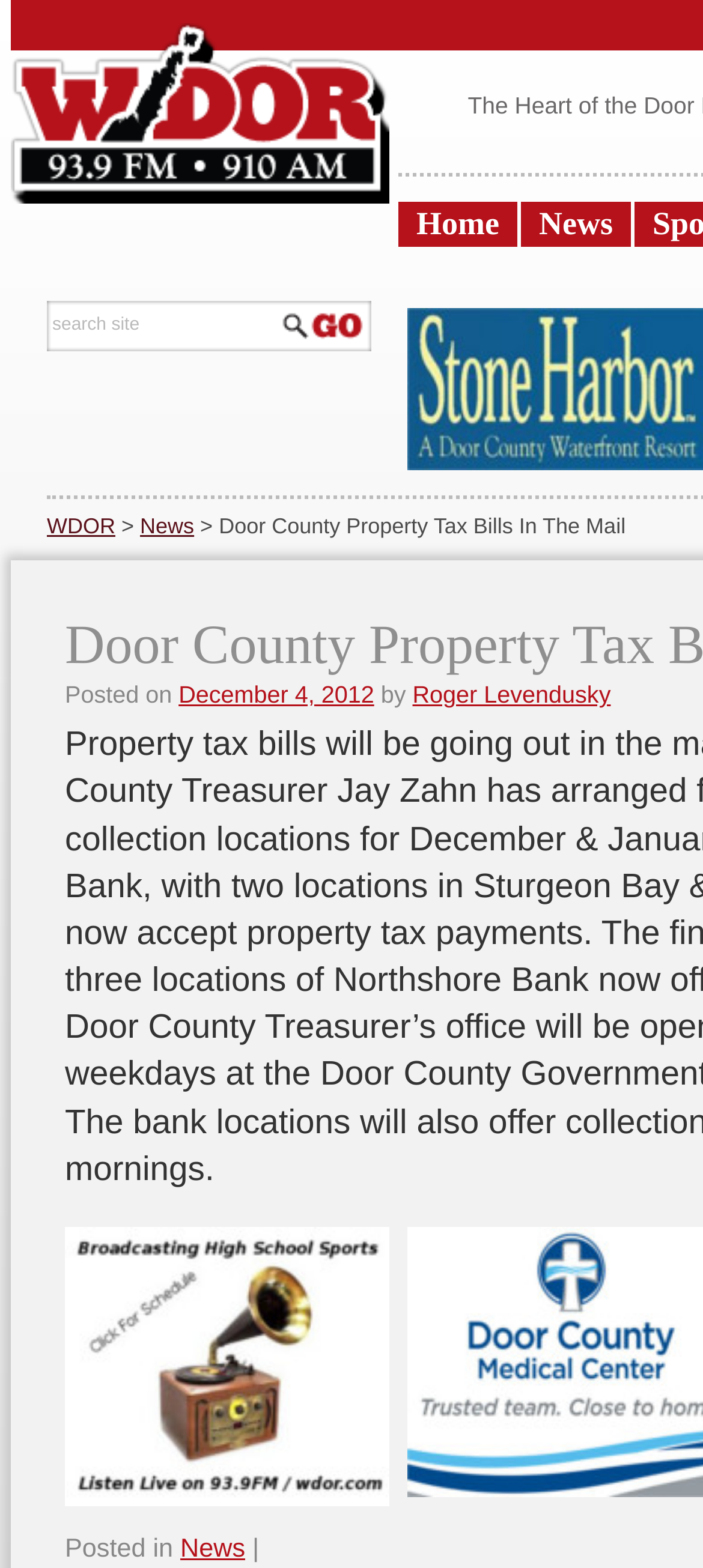Generate a comprehensive description of the contents of the webpage.

The webpage is about Door County property tax bills, with the title "Door County Property Tax Bills In The Mail" prominently displayed. At the top left, there is a logo image with the text "WDOR Sturgeon Bay, WI" next to it, which is also a link. 

To the right of the logo, there are three links: "Home", "News", and a search box with a button. The search box has a label "search site". 

Below the top section, there is a main content area with a title "Door County Property Tax Bills In The Mail" and a posting information section that includes the date "December 4, 2012" and the author "Roger Levendusky". 

At the bottom of the page, there is a link "Sports Schedule" with an accompanying image, and a section that indicates the article is posted in the "News" category.